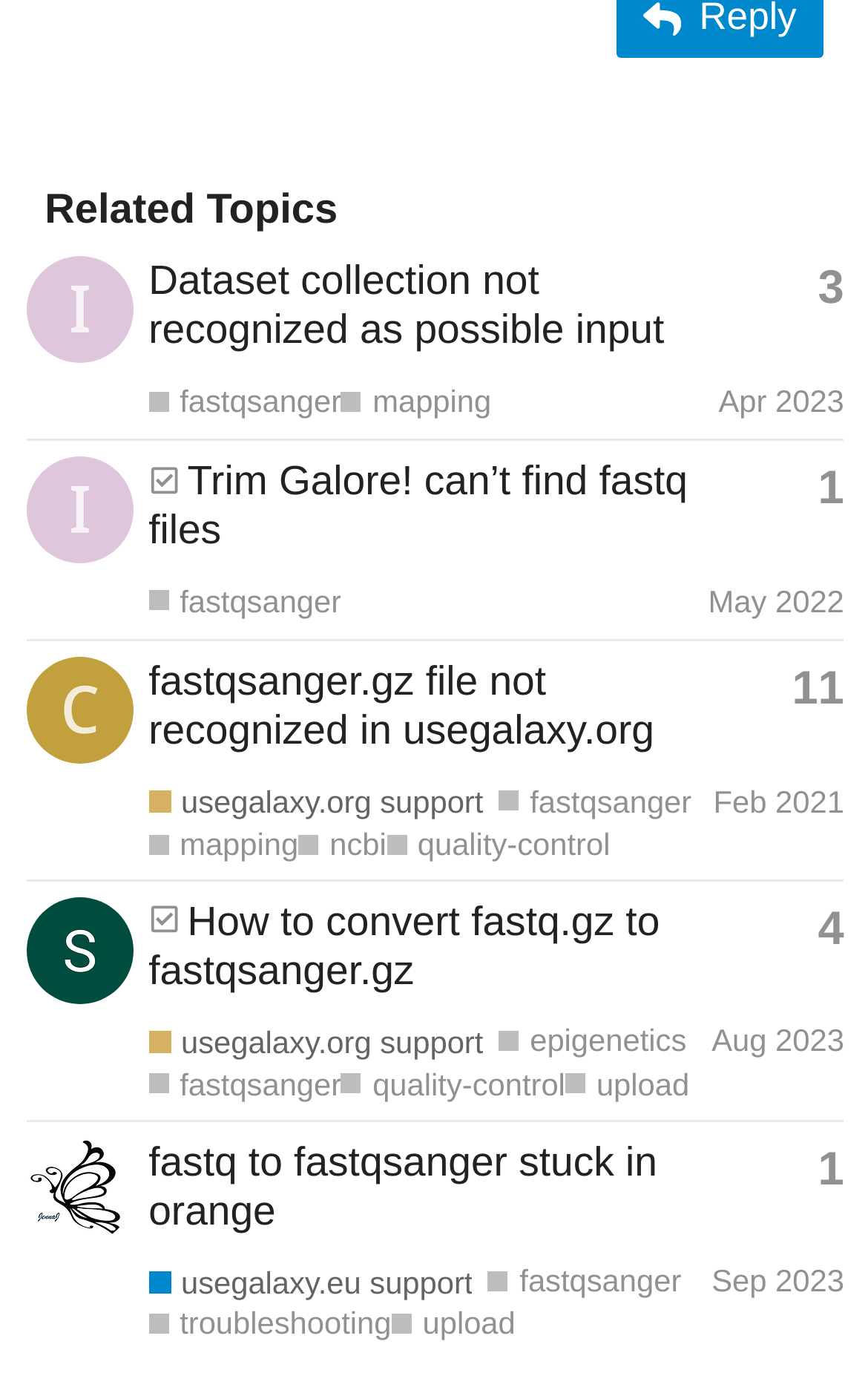Determine the bounding box coordinates of the clickable region to follow the instruction: "Subscribe to the newsletter".

None